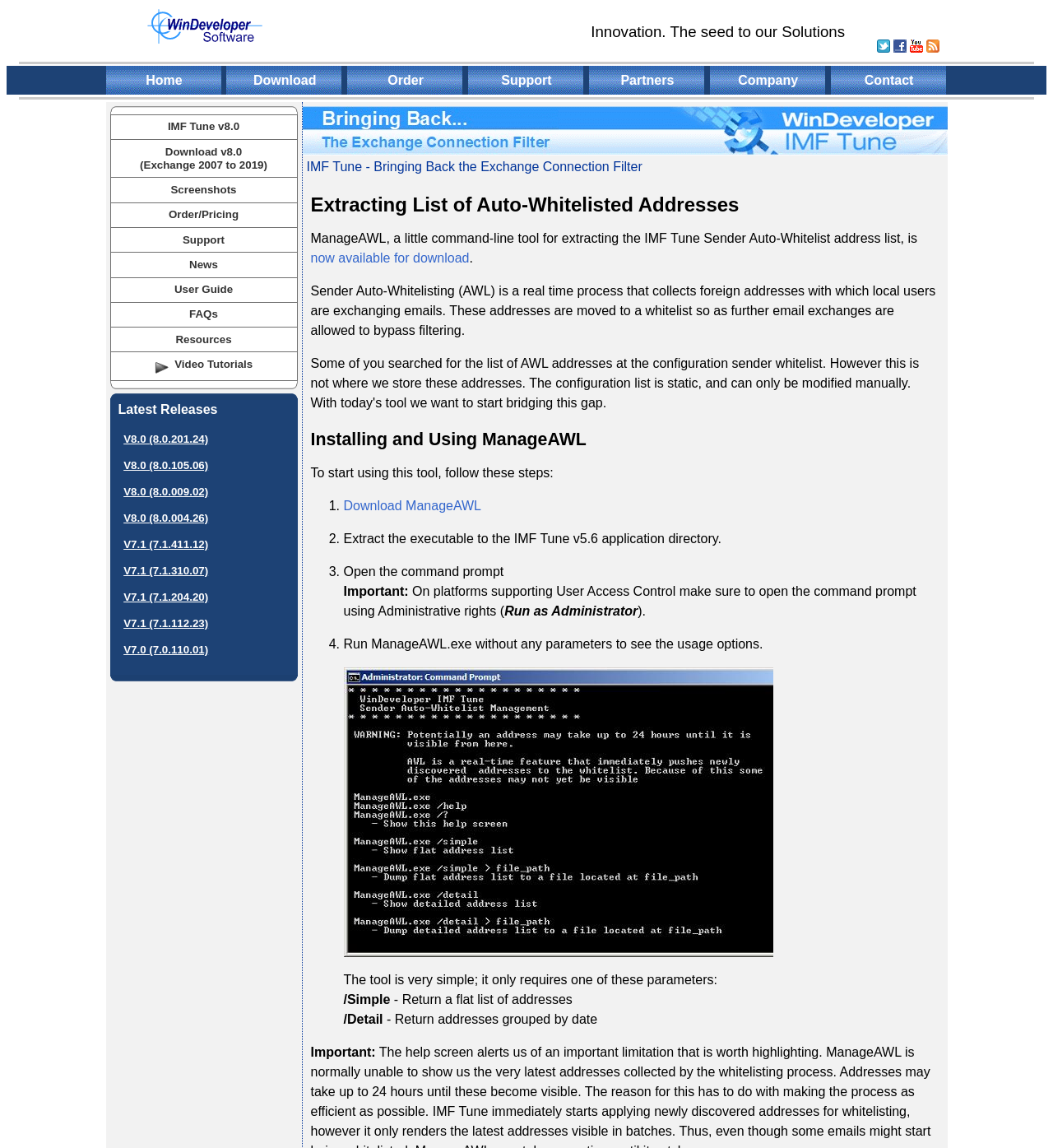Find the bounding box coordinates for the HTML element described in this sentence: "now available for download". Provide the coordinates as four float numbers between 0 and 1, in the format [left, top, right, bottom].

[0.295, 0.219, 0.446, 0.231]